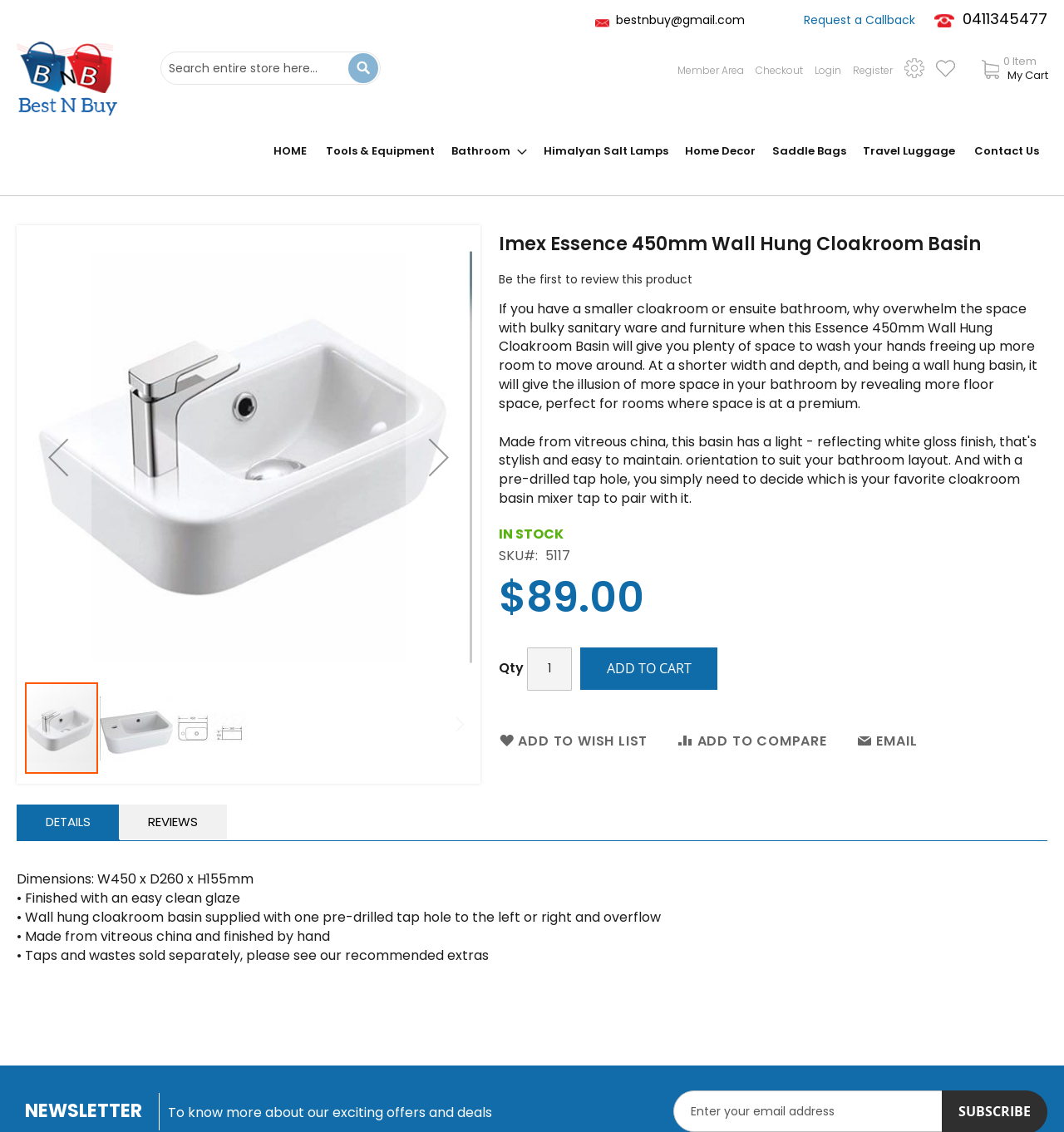What is the price of the basin?
Using the image as a reference, deliver a detailed and thorough answer to the question.

The price of the basin can be found in the product information section, where it is stated that the price is $89.00.